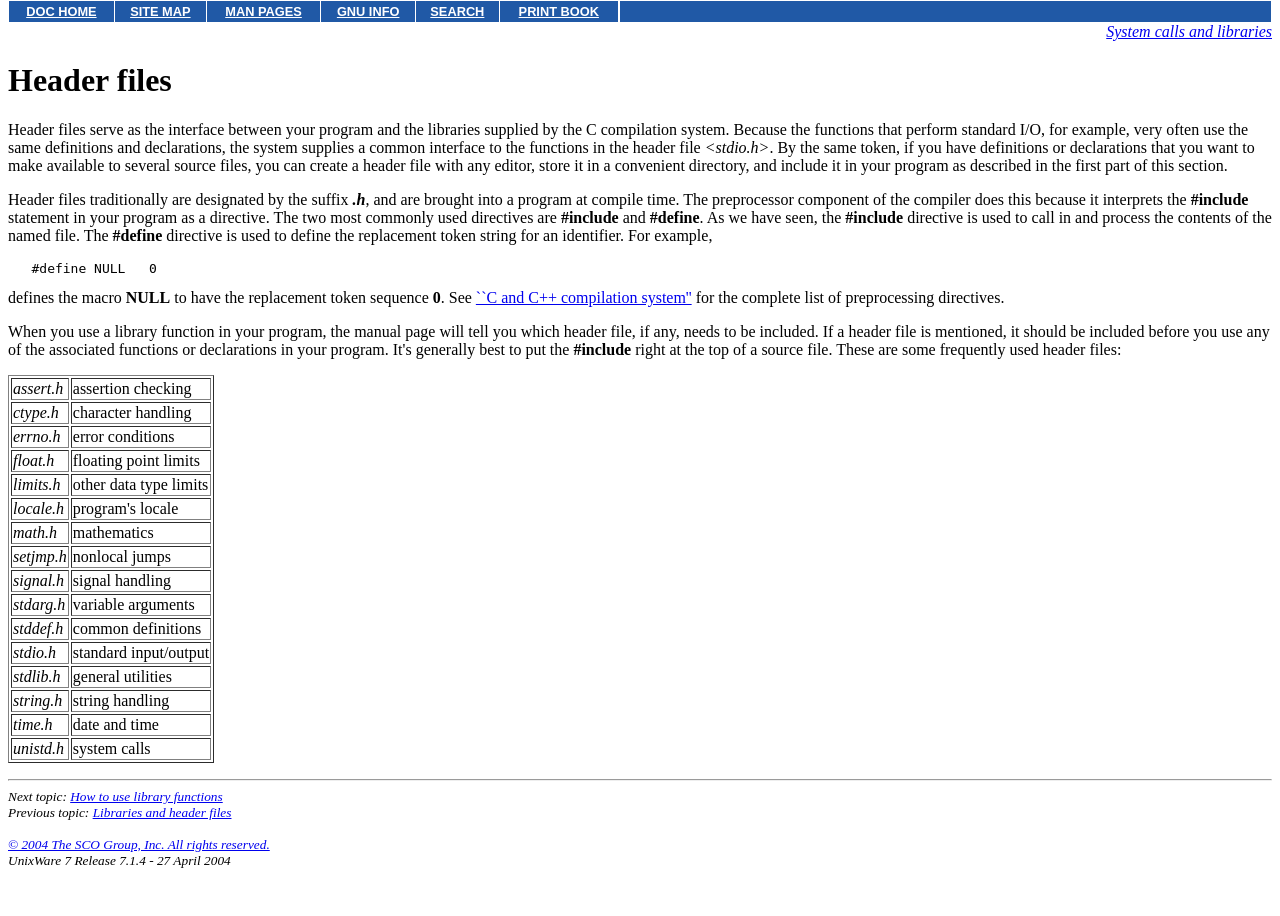Locate the bounding box coordinates of the element that should be clicked to execute the following instruction: "Click on 'System calls and libraries'".

[0.864, 0.025, 0.994, 0.044]